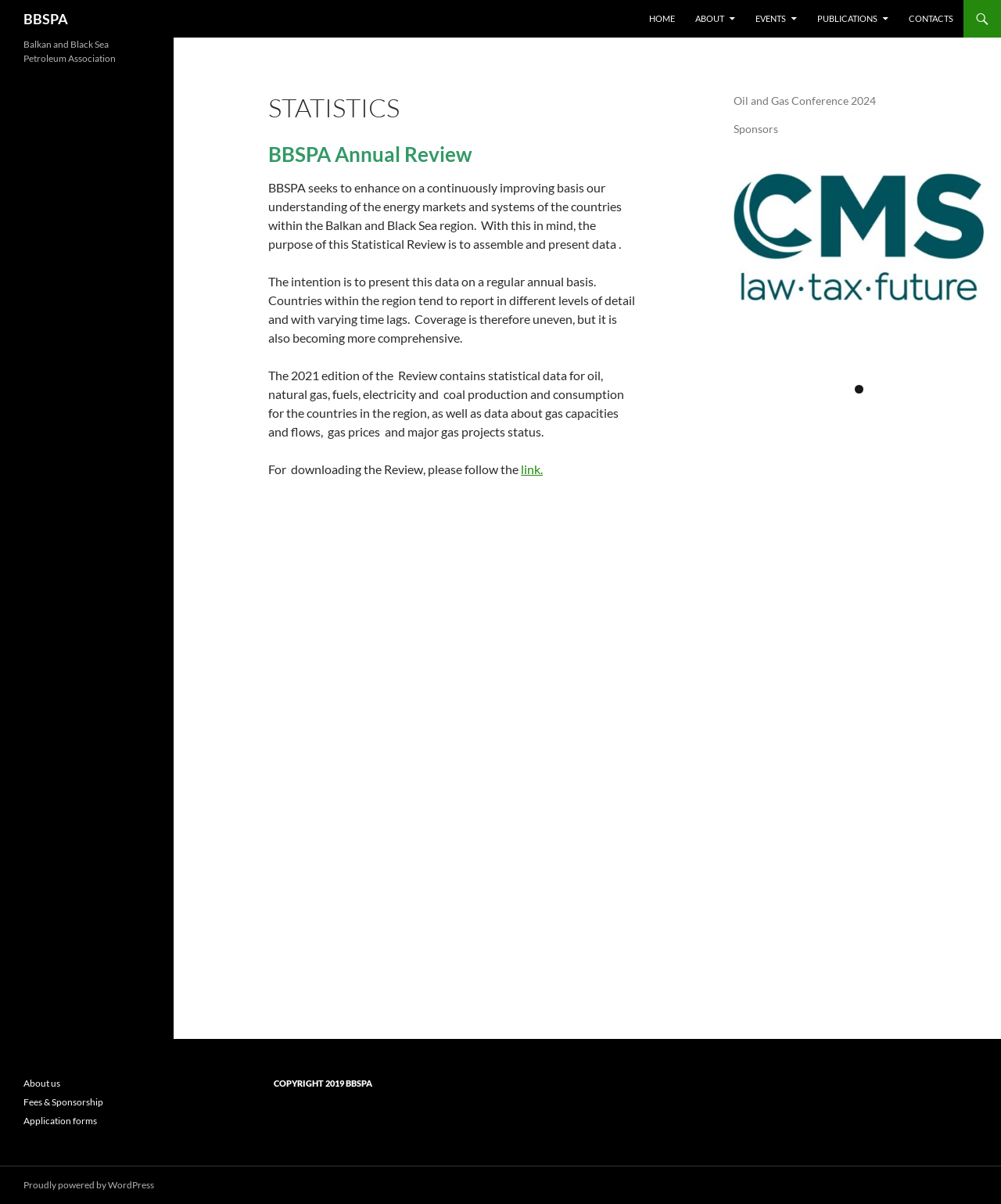Answer the question in one word or a short phrase:
What is the theme of the 2024 conference?

Oil and Gas